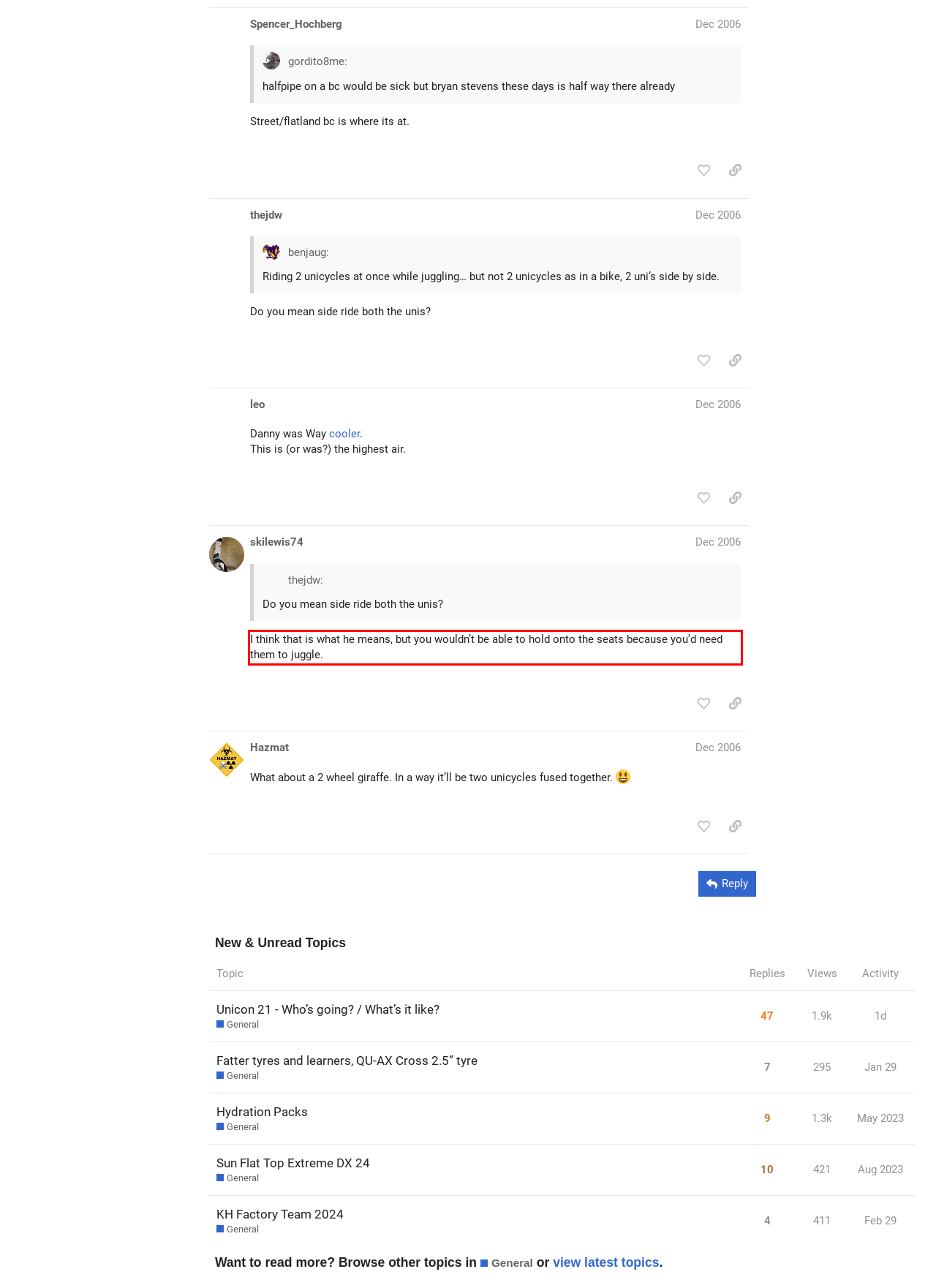Inspect the webpage screenshot that has a red bounding box and use OCR technology to read and display the text inside the red bounding box.

I think that is what he means, but you wouldn’t be able to hold onto the seats because you’d need them to juggle.